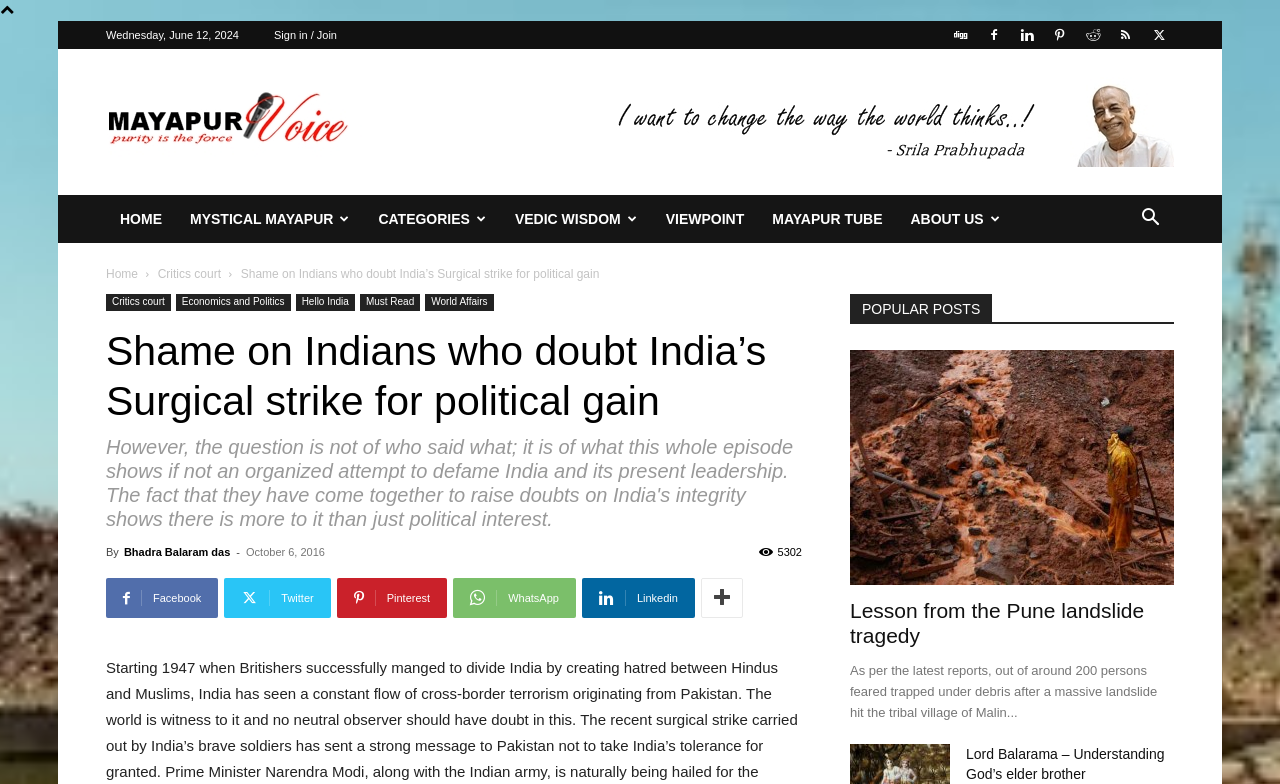Highlight the bounding box coordinates of the element you need to click to perform the following instruction: "Read the article 'Shame on Indians who doubt India’s Surgical strike for political gain'."

[0.188, 0.341, 0.468, 0.358]